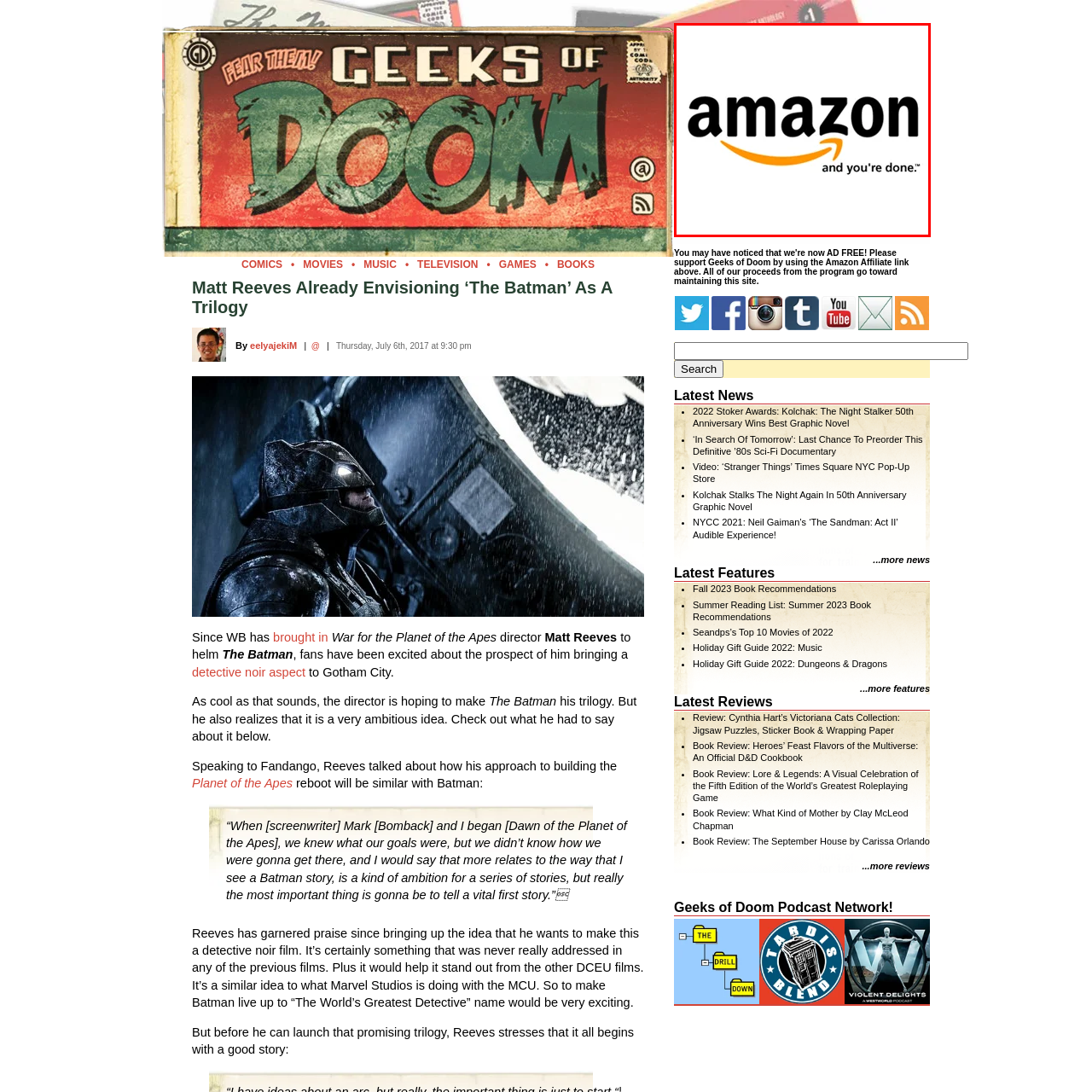Write a detailed description of the image enclosed in the red-bordered box.

The image features the iconic logo of Amazon, displaying the word "amazon" in lowercase black letters, accompanied by a curved orange arrow that begins at the letter "a" and points to the letter "z." This design not only symbolizes the company's wide range of products—from A to Z—but also represents a seamless shopping experience. Below the company name, the tagline "and you're done." is included, suggesting convenience and ease of use for customers utilizing the platform. The overall design emphasizes Amazon's commitment to customer satisfaction and its position as a leader in e-commerce.